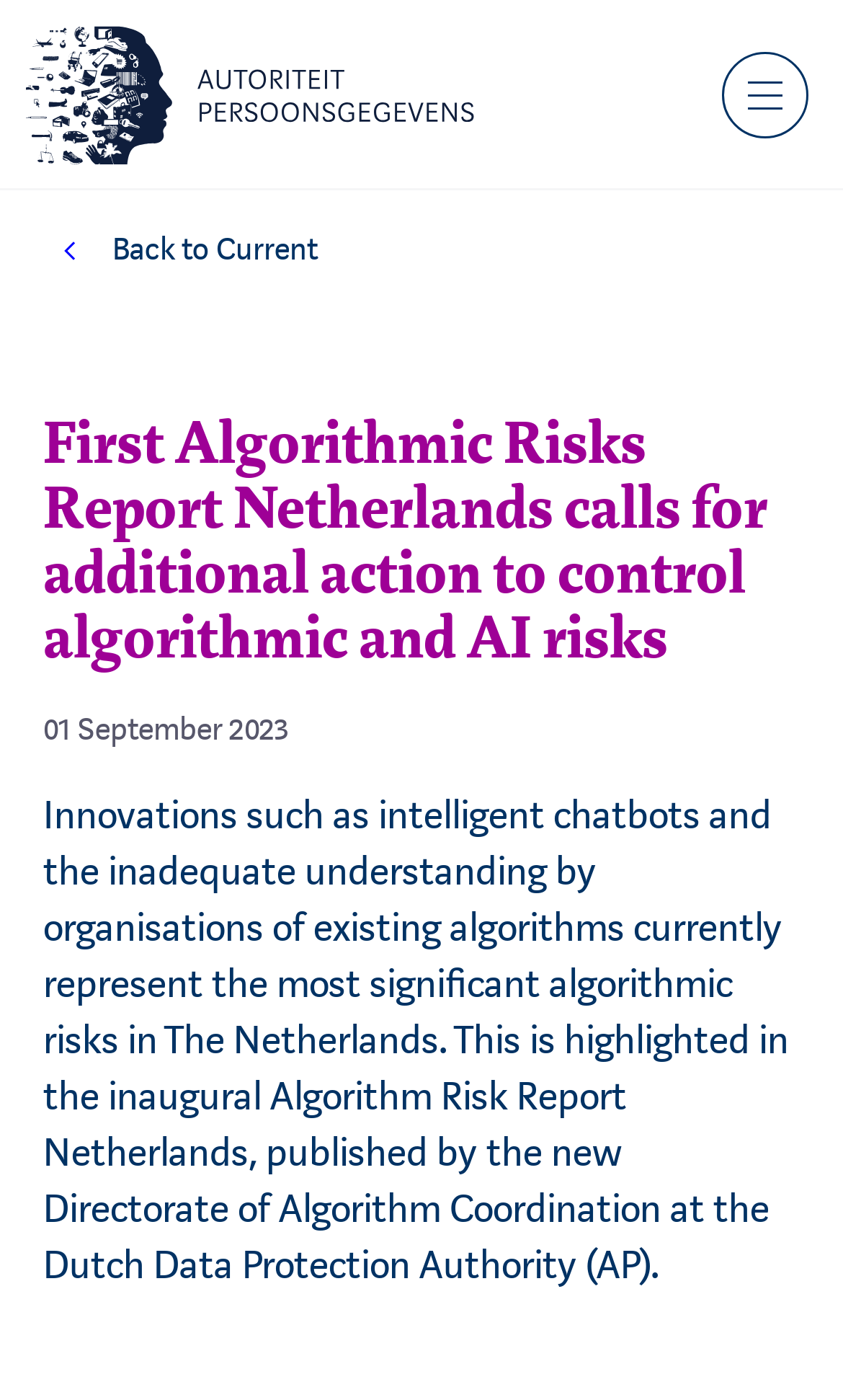Identify the main heading of the webpage and provide its text content.

First Algorithmic Risks Report Netherlands calls for additional action to control algorithmic and AI risks